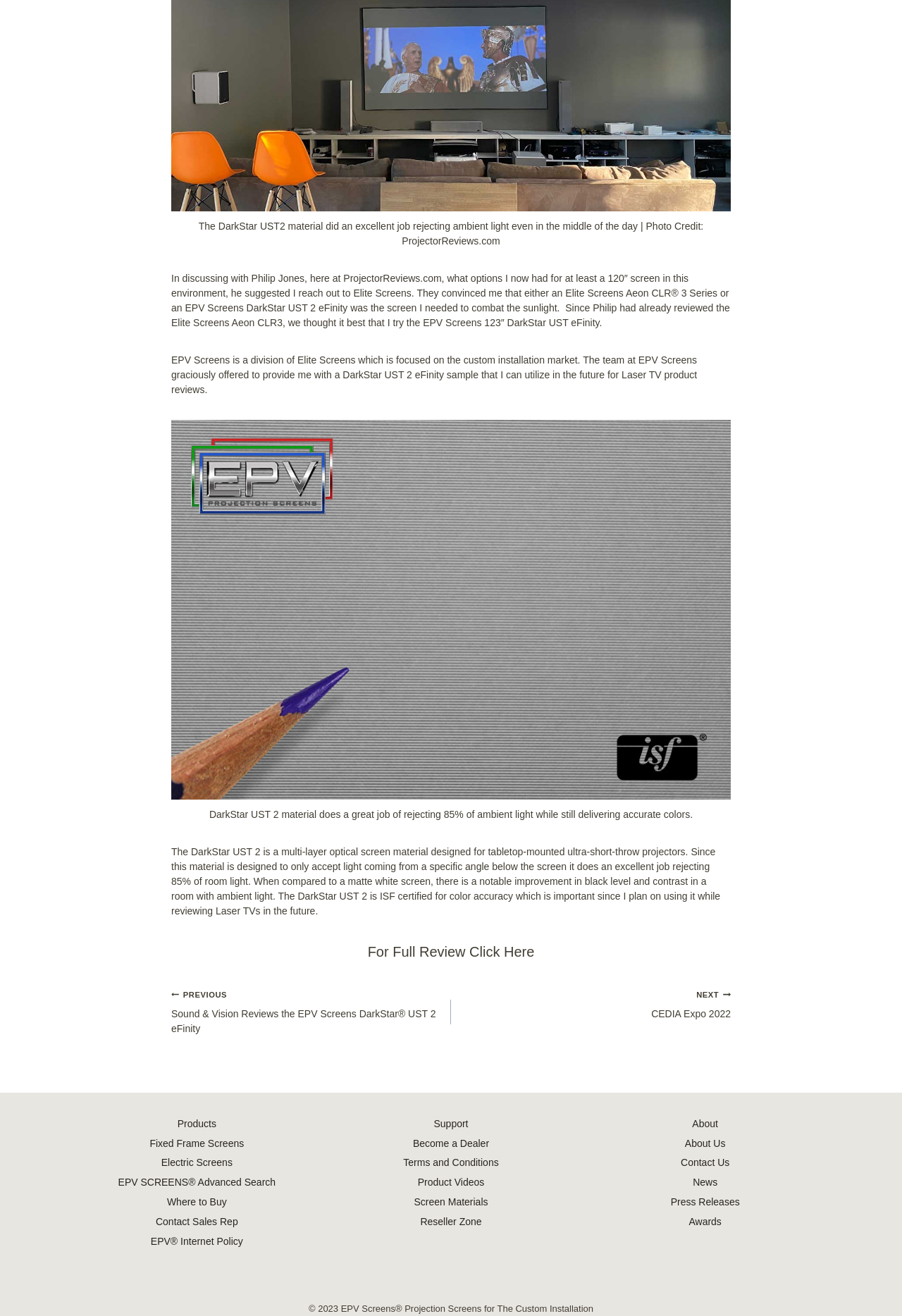Predict the bounding box for the UI component with the following description: "NextContinue CEDIA Expo 2022".

[0.5, 0.75, 0.81, 0.776]